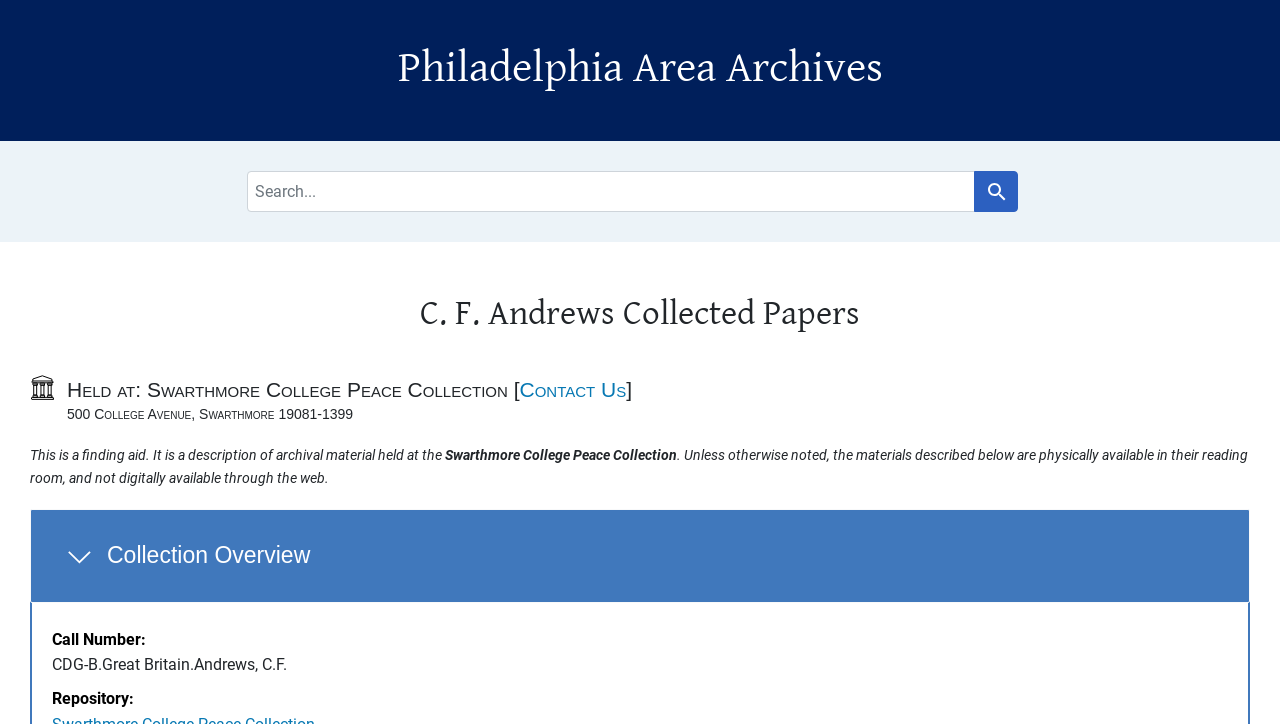What is the purpose of the webpage?
Provide a thorough and detailed answer to the question.

I found the answer by looking at the static text element with the text 'This is a finding aid. It is a description of archival material held at the' which is located at the top of the webpage, indicating that the purpose of the webpage is to provide a finding aid for the archival material.